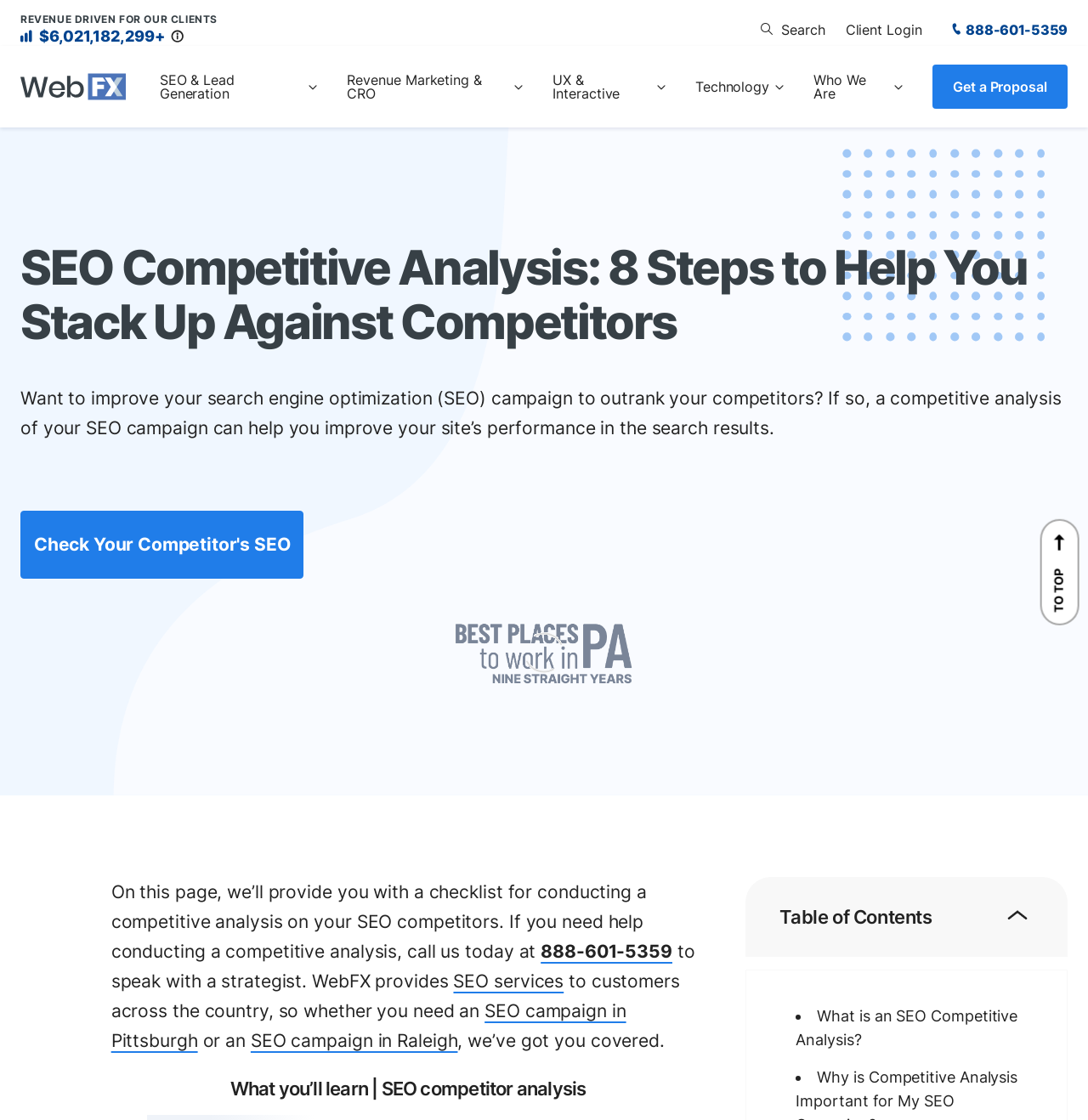Generate a thorough explanation of the webpage's elements.

This webpage is about SEO competitive analysis, with a focus on helping users improve their search engine optimization campaign. At the top, there is a prominent heading "REVENUE DRIVEN FOR OUR CLIENTS" with a large revenue figure mentioned. Below this, there are three links: "Search", "Client Login", and a phone number "888-601-5359". 

To the left of these links, there is a WebFX logo, which is an image. Below the logo, there are five links: "SEO & Lead Generation", "Revenue Marketing & CRO", "UX & Interactive", "Technology", and "Who We Are". 

The main content of the page starts with a heading "SEO Competitive Analysis: 8 Steps to Help You Stack Up Against Competitors". This is followed by a paragraph of text explaining the importance of competitive analysis for improving SEO campaign performance. 

There is a call-to-action link "Check Your Competitor's SEO" and an image of the "Best Places to Work in PA" logo. The text continues, providing a checklist for conducting a competitive analysis and offering help from WebFX. There are links to "SEO services" and specific locations "Pittsburgh" and "Raleigh" for SEO campaigns. 

Further down, there is a heading "What you’ll learn | SEO competitor analysis" and a "Table of Contents" section with a link. Below this, there is a list of items, including "What is an SEO Competitive Analysis?" with a bullet point marker. 

At the bottom right of the page, there is an image and a "TO TOP" link.